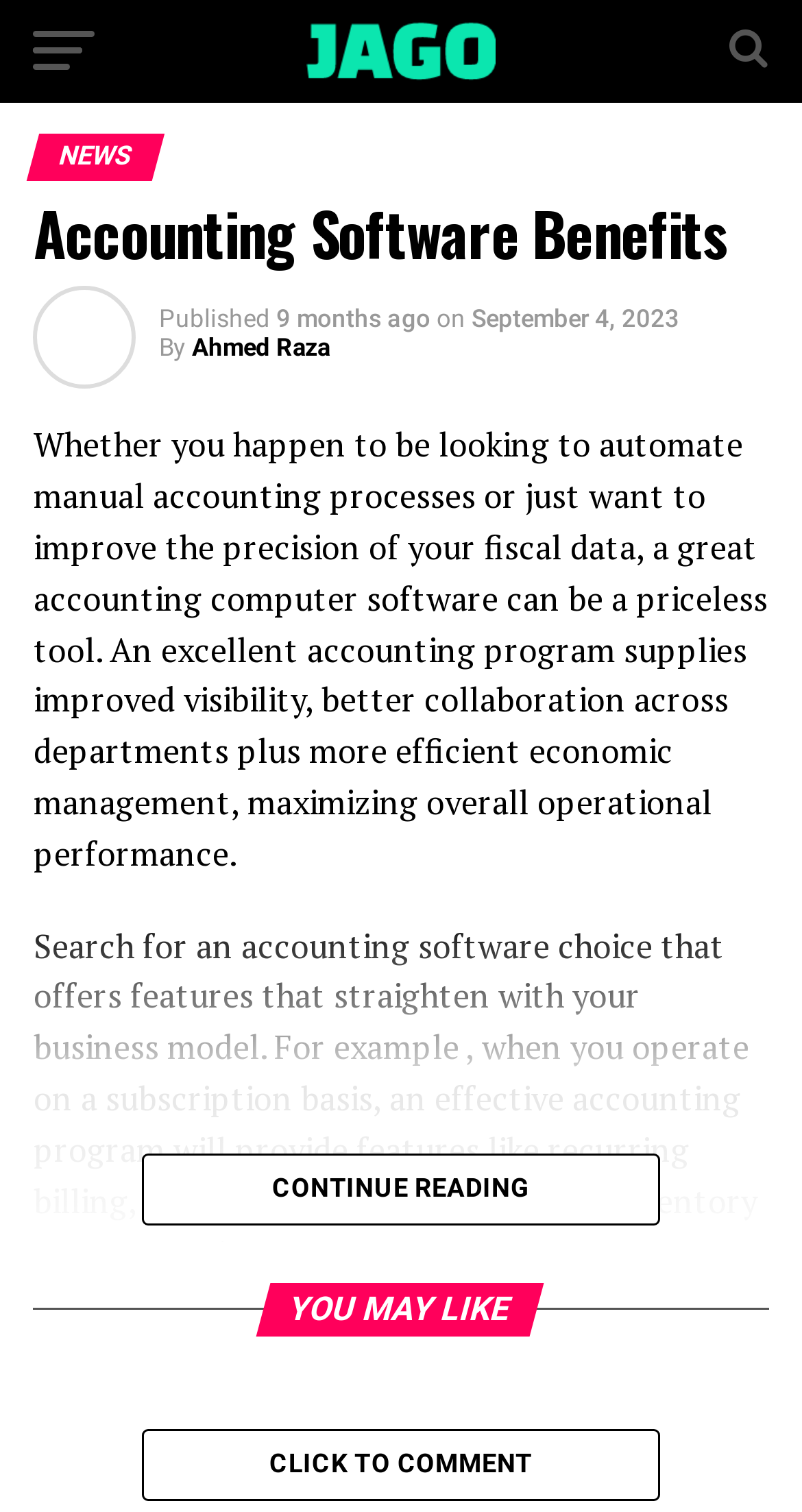Please find the bounding box for the UI component described as follows: "Ahmed Raza".

[0.239, 0.221, 0.411, 0.24]